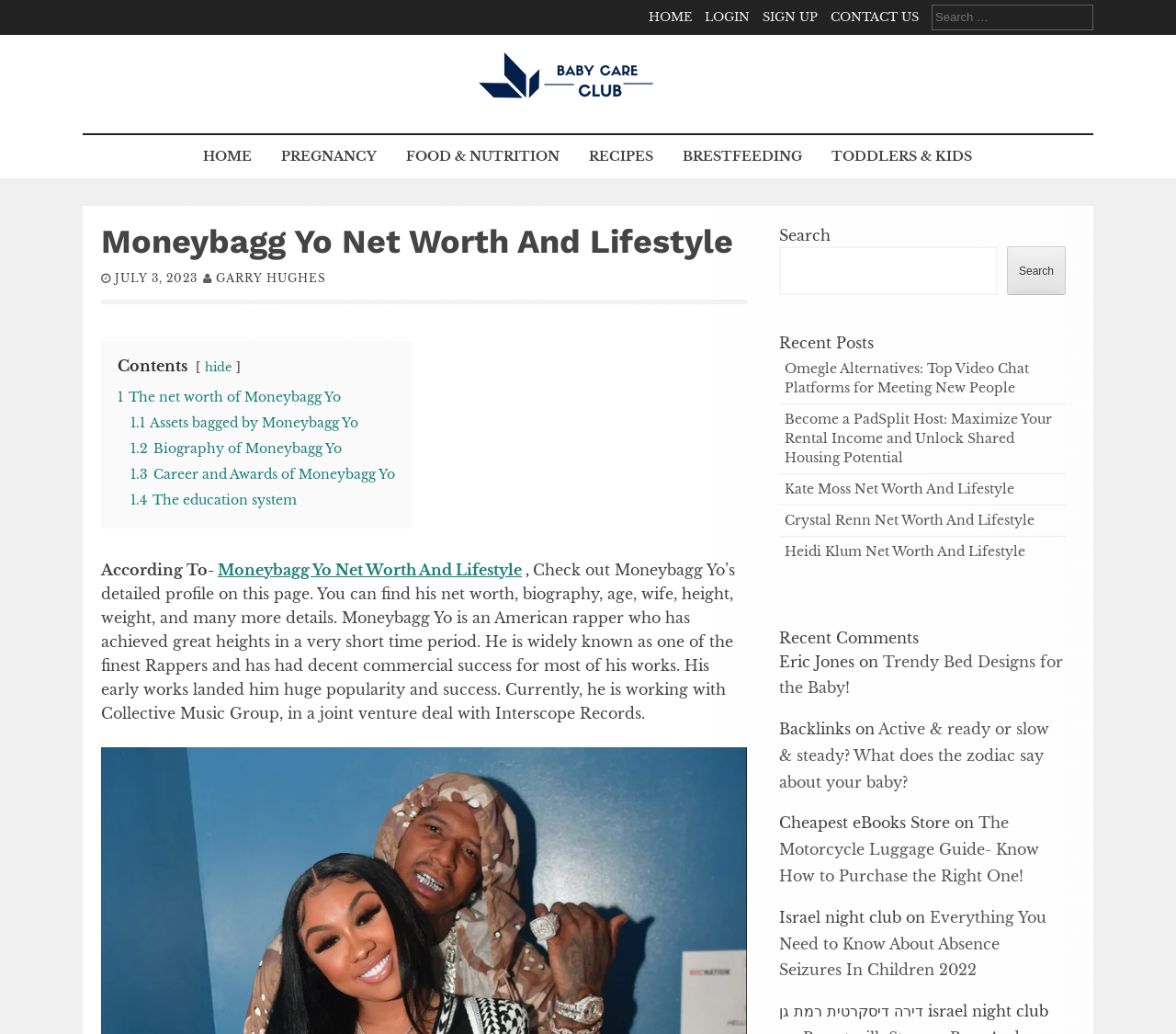Please locate the bounding box coordinates of the element that should be clicked to complete the given instruction: "Read Moneybagg Yo's biography".

[0.111, 0.425, 0.291, 0.441]